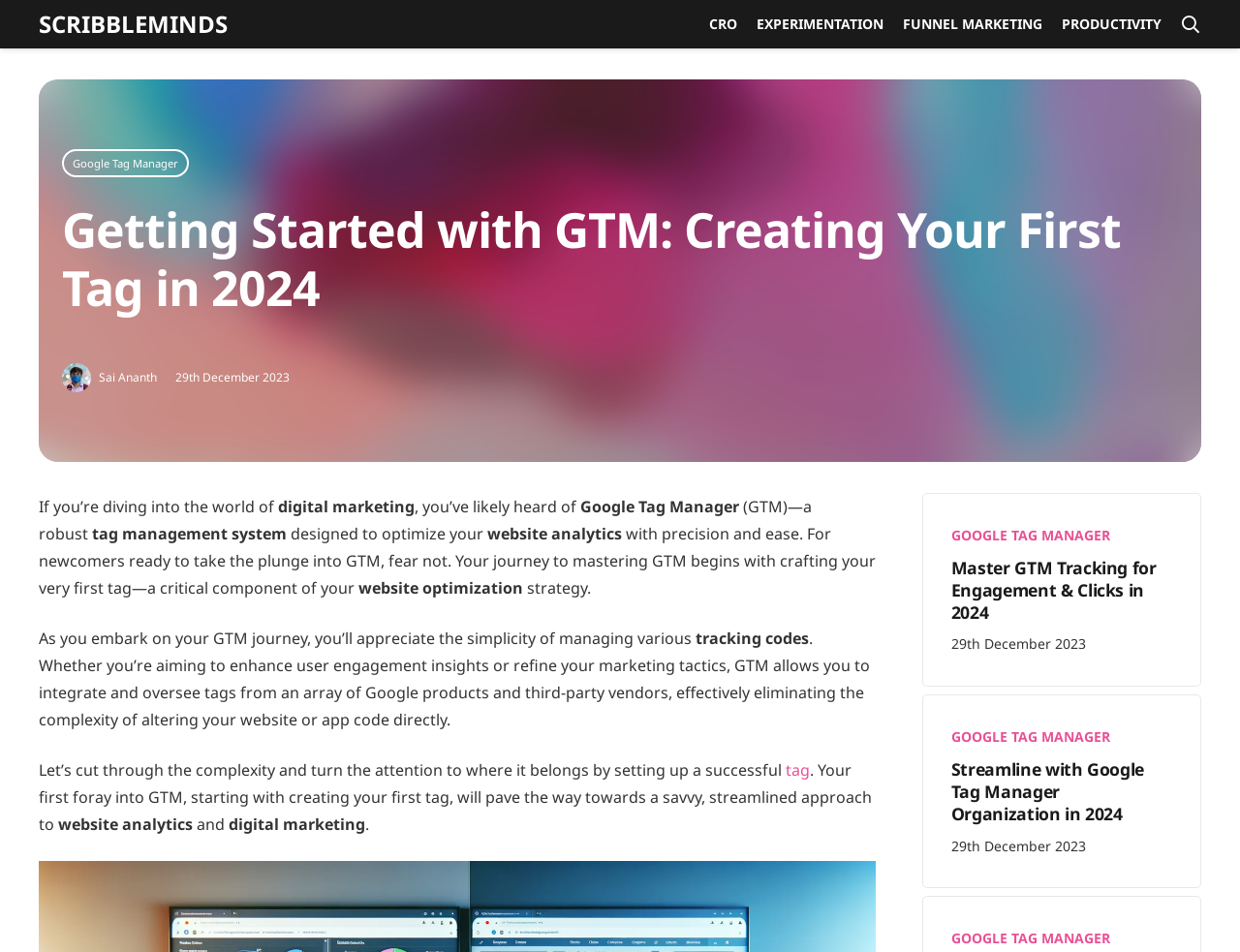Determine the coordinates of the bounding box that should be clicked to complete the instruction: "Click on the 'Search' button". The coordinates should be represented by four float numbers between 0 and 1: [left, top, right, bottom].

[0.945, 0.003, 0.976, 0.048]